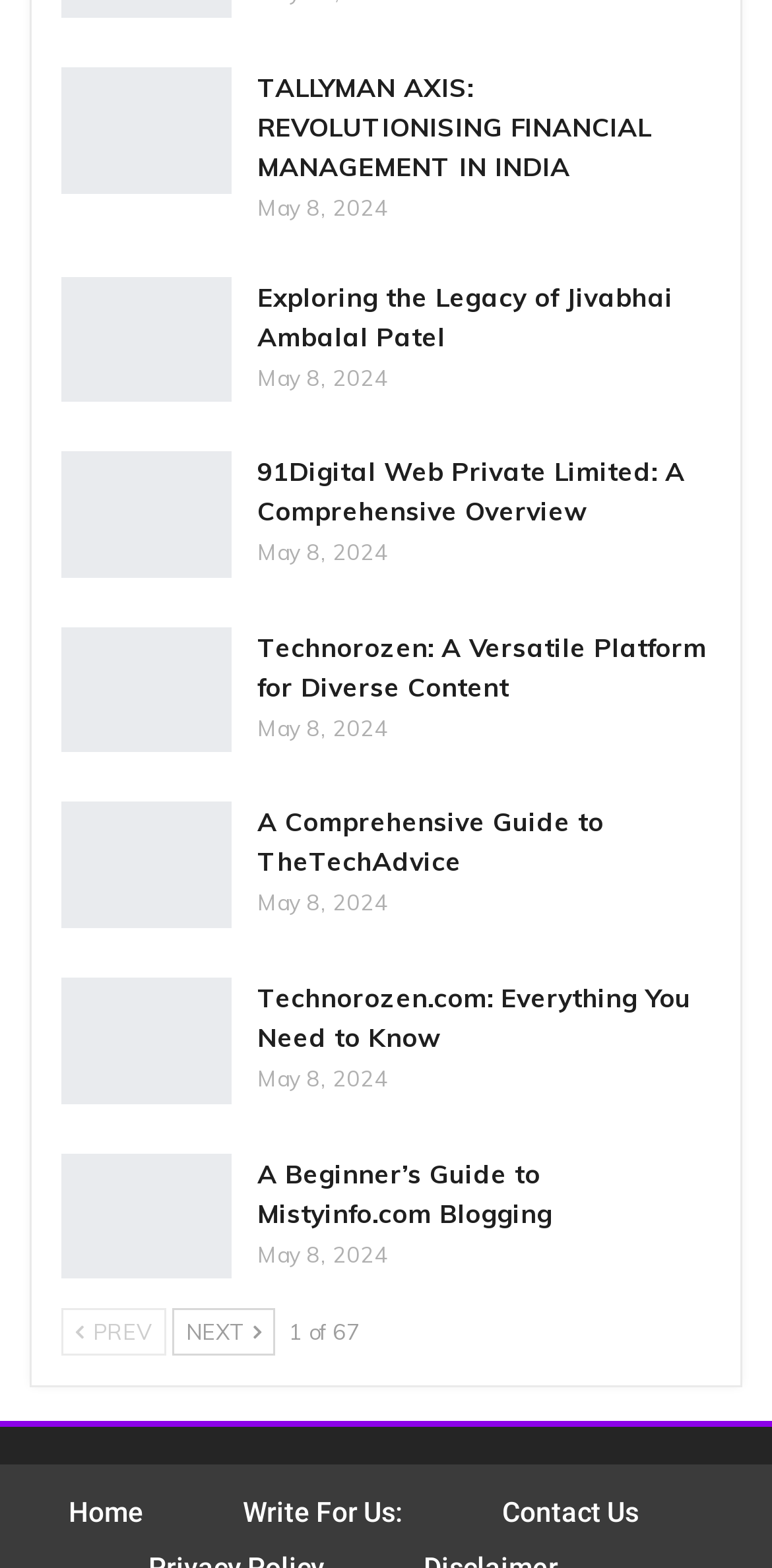Locate the bounding box coordinates of the element's region that should be clicked to carry out the following instruction: "Click on the link 'Write For Us:'". The coordinates need to be four float numbers between 0 and 1, i.e., [left, top, right, bottom].

[0.314, 0.954, 0.522, 0.974]